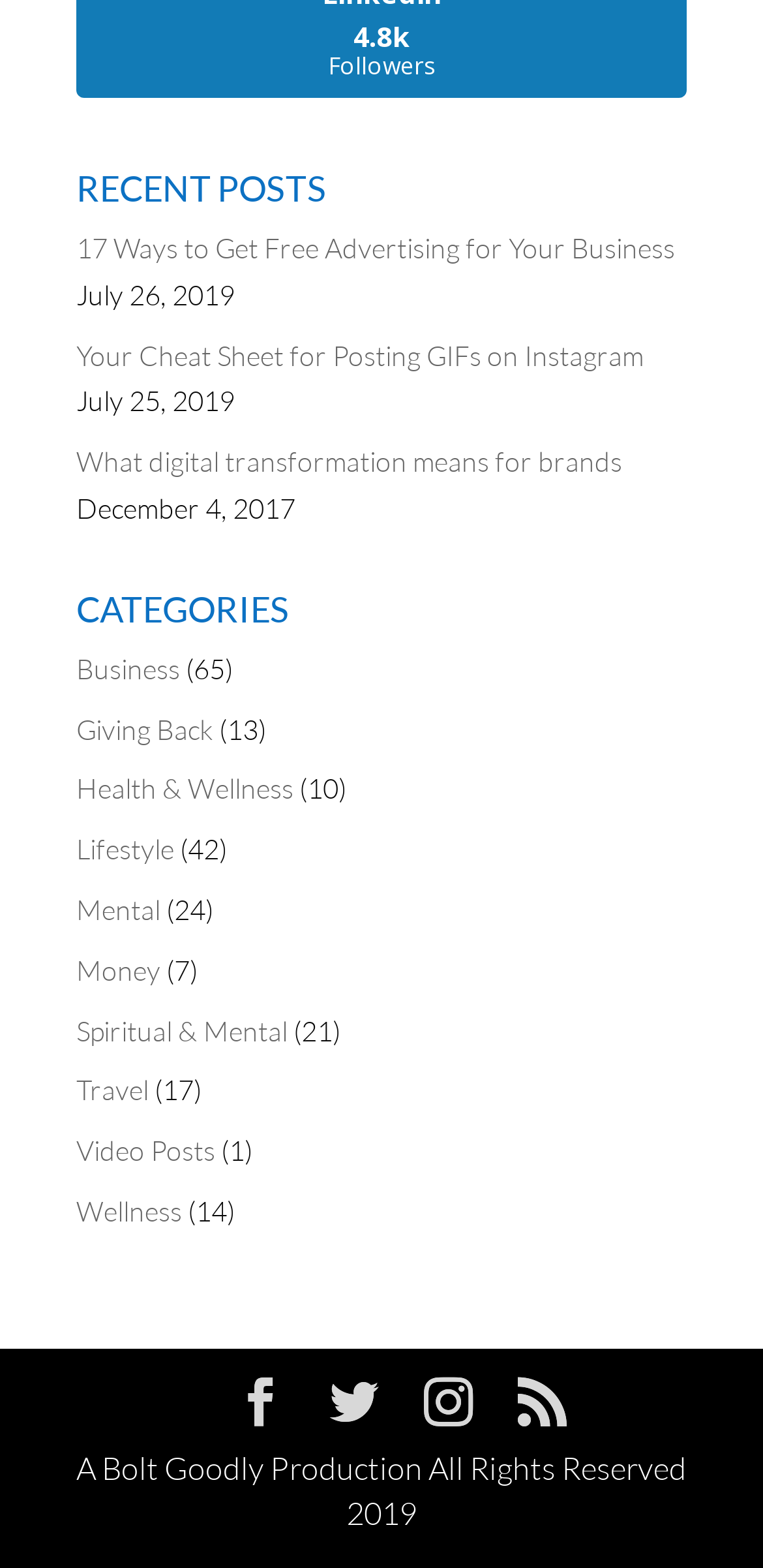Locate the bounding box coordinates of the element that needs to be clicked to carry out the instruction: "Go to the previous page". The coordinates should be given as four float numbers ranging from 0 to 1, i.e., [left, top, right, bottom].

[0.432, 0.879, 0.496, 0.911]